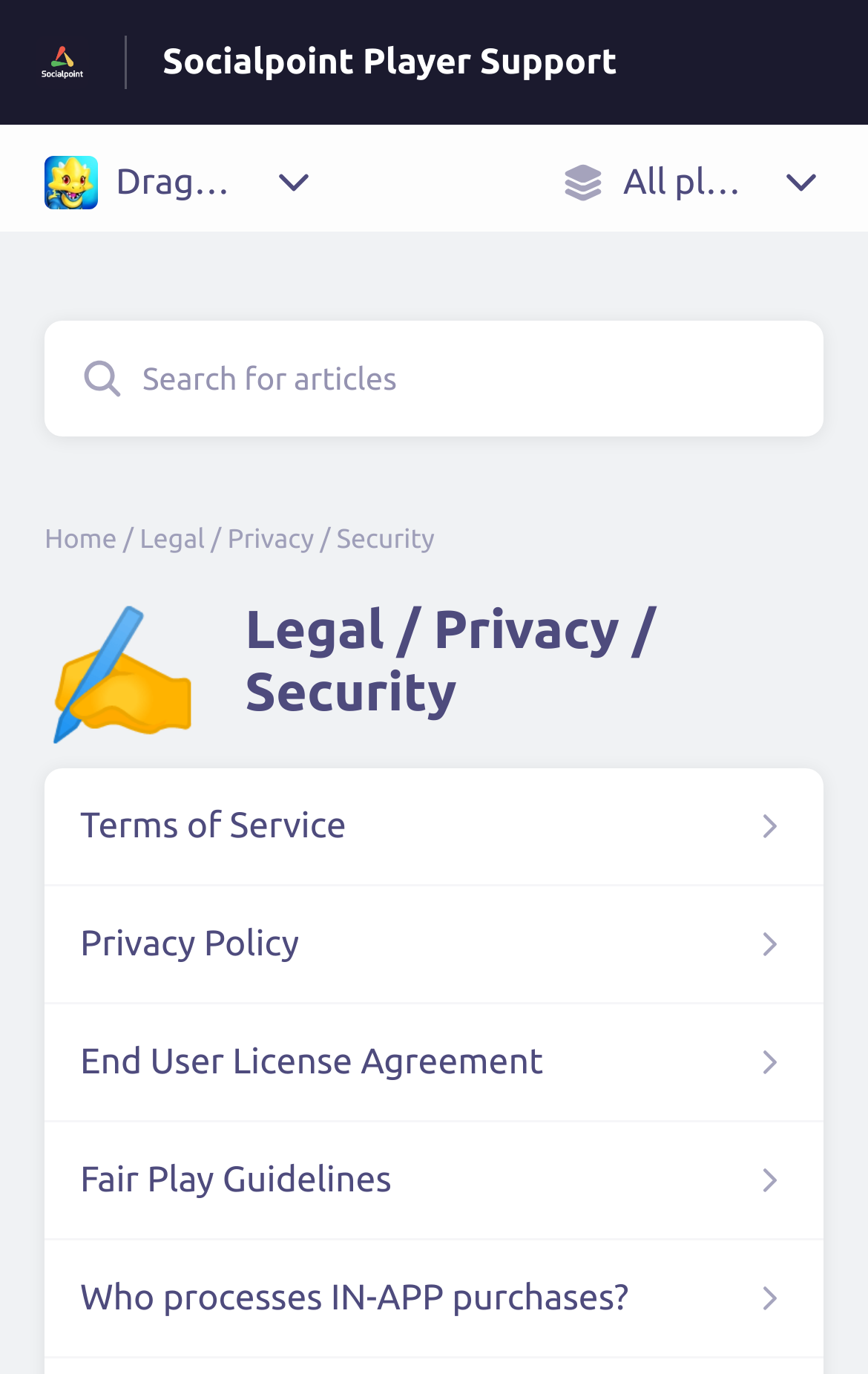Based on the element description "Dragon City", predict the bounding box coordinates of the UI element.

[0.051, 0.113, 0.364, 0.152]